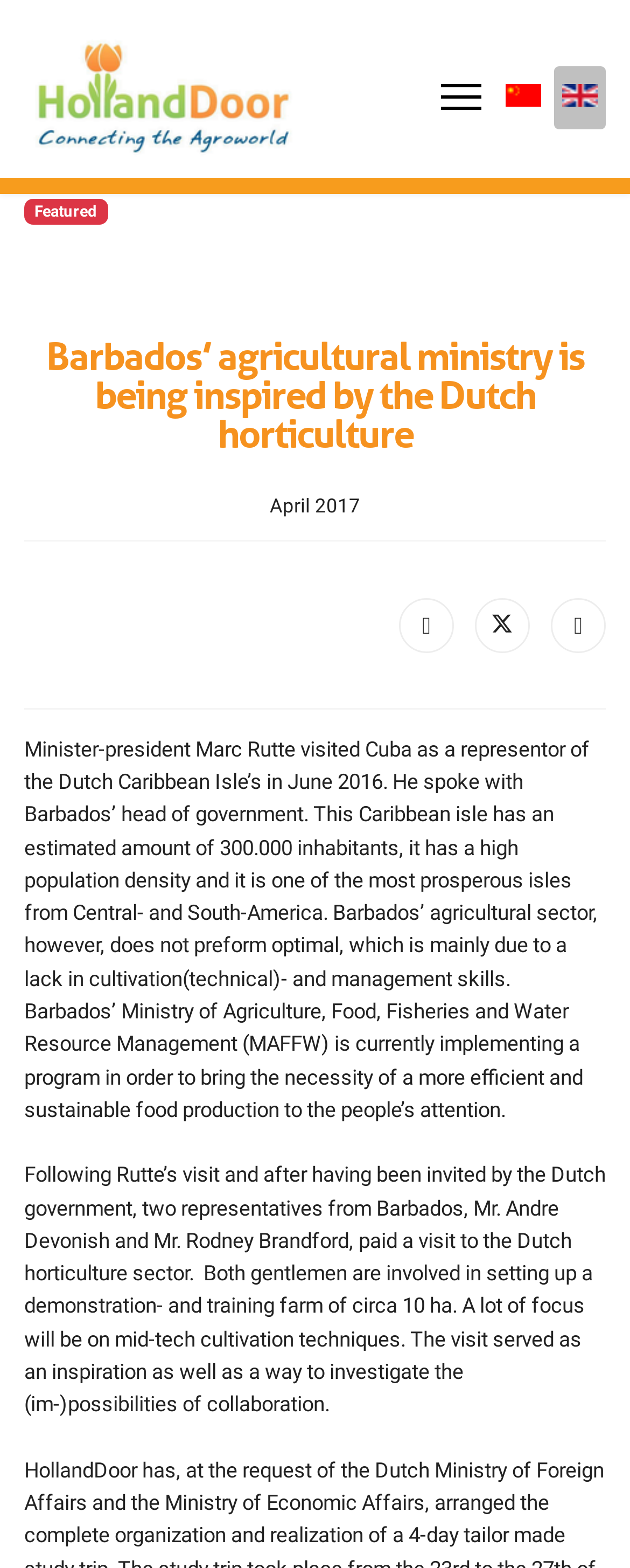How many inhabitants does Barbados have?
Give a one-word or short phrase answer based on the image.

300,000